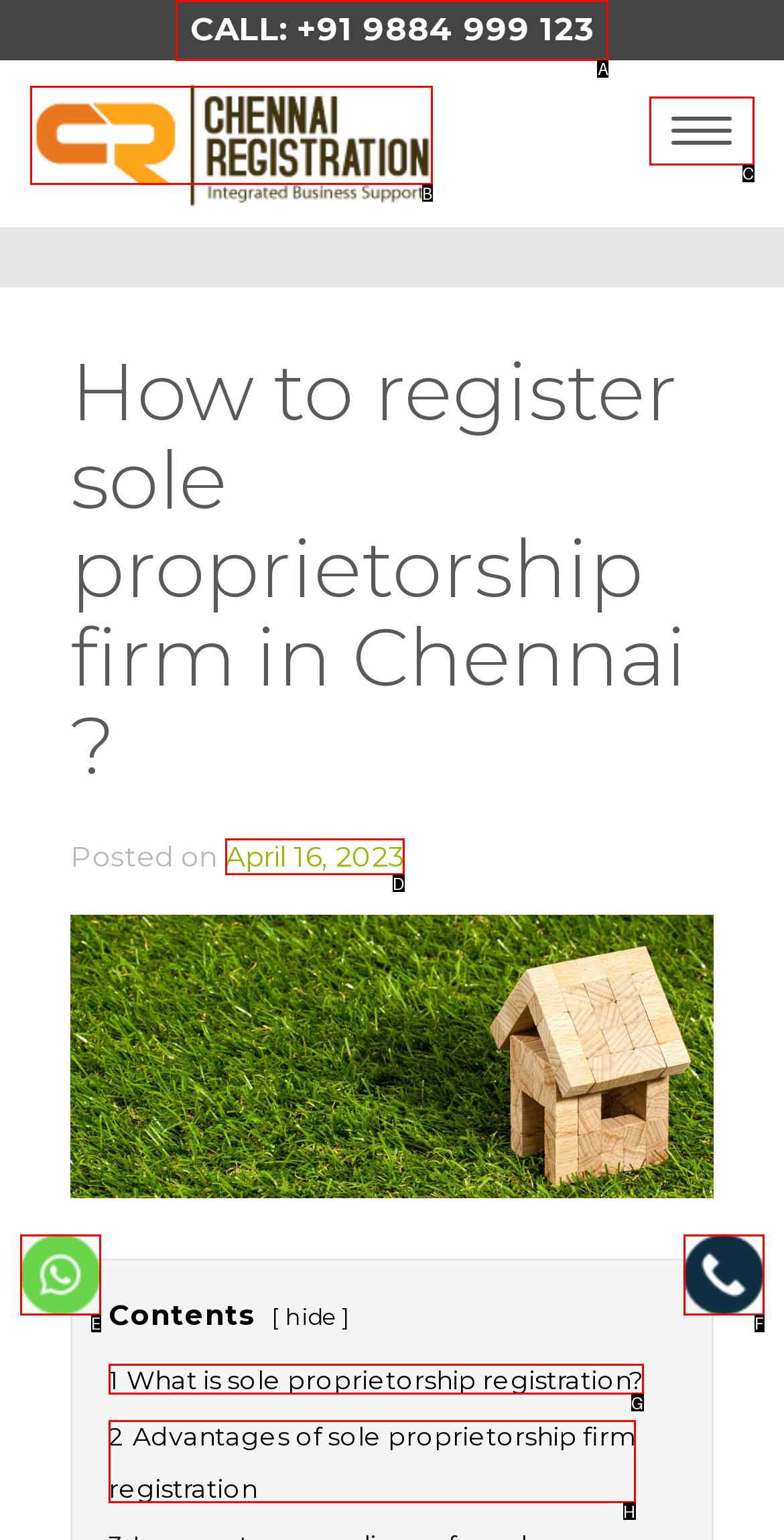Pick the option that corresponds to: parent_node: Toggle navigation
Provide the letter of the correct choice.

B